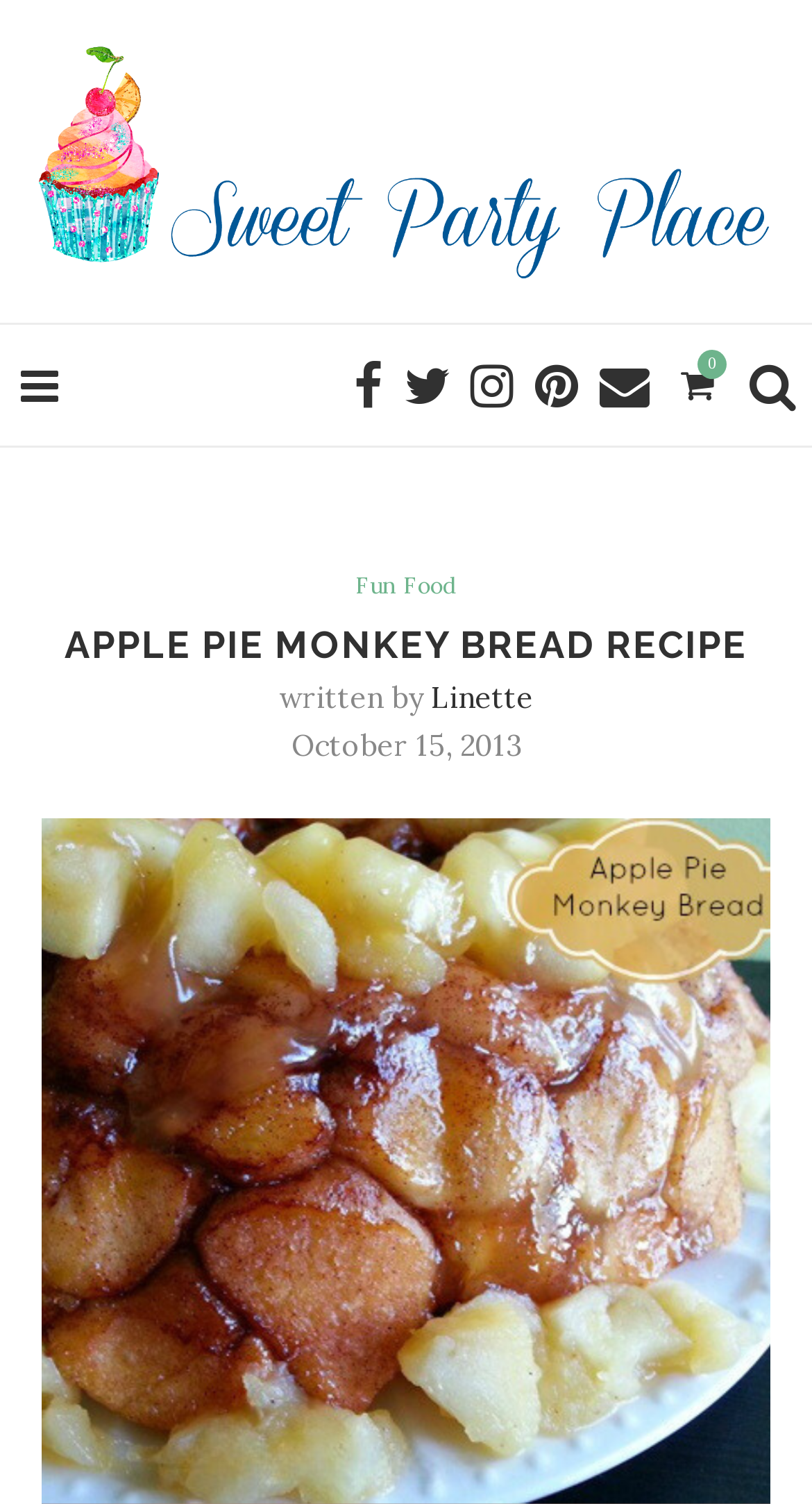What is the name of the website?
Carefully analyze the image and provide a thorough answer to the question.

I determined the answer by looking at the top-left corner of the webpage, where I found a link with the text 'Sweet Party Place', which is likely the name of the website.